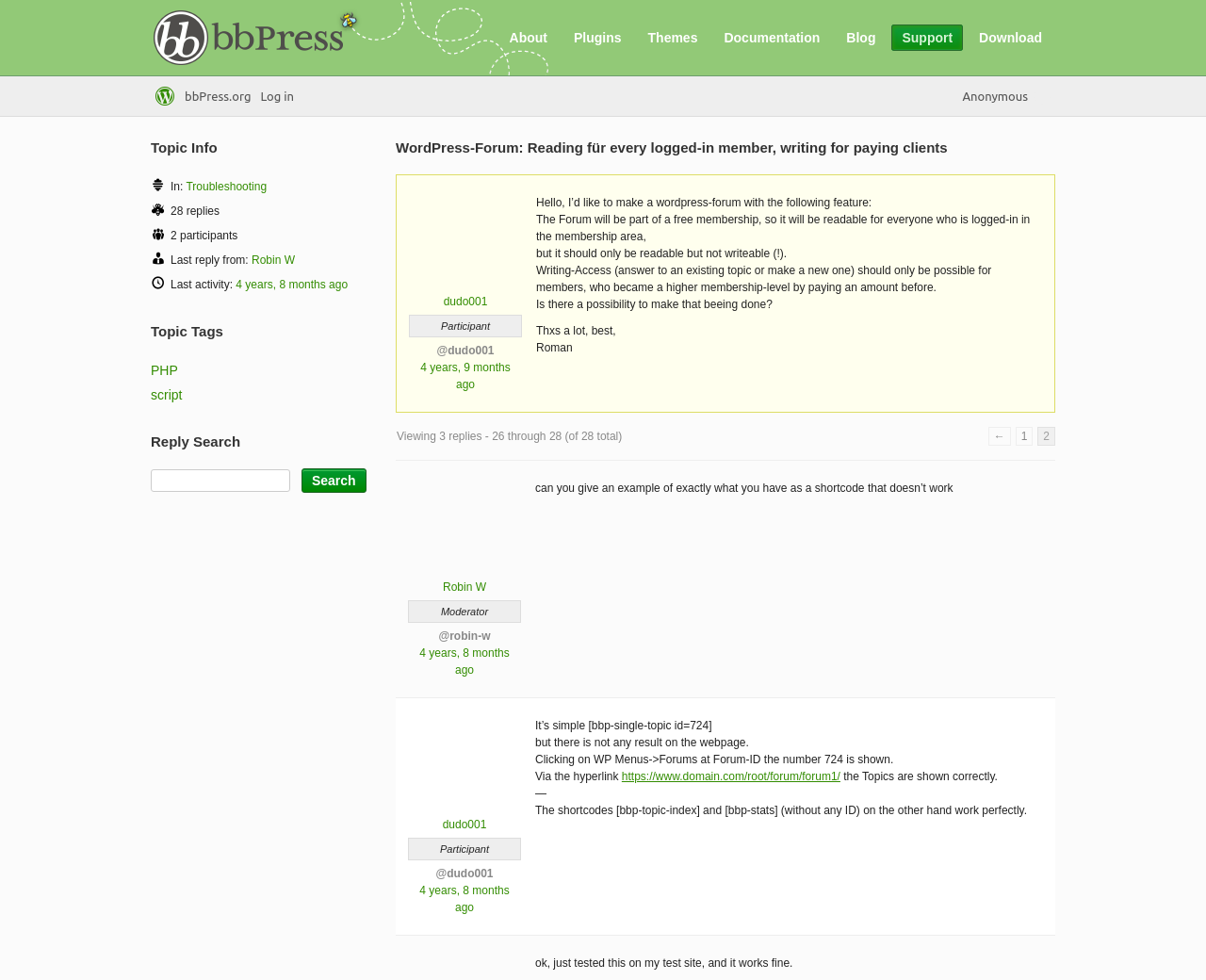Highlight the bounding box coordinates of the element that should be clicked to carry out the following instruction: "Search for something". The coordinates must be given as four float numbers ranging from 0 to 1, i.e., [left, top, right, bottom].

None